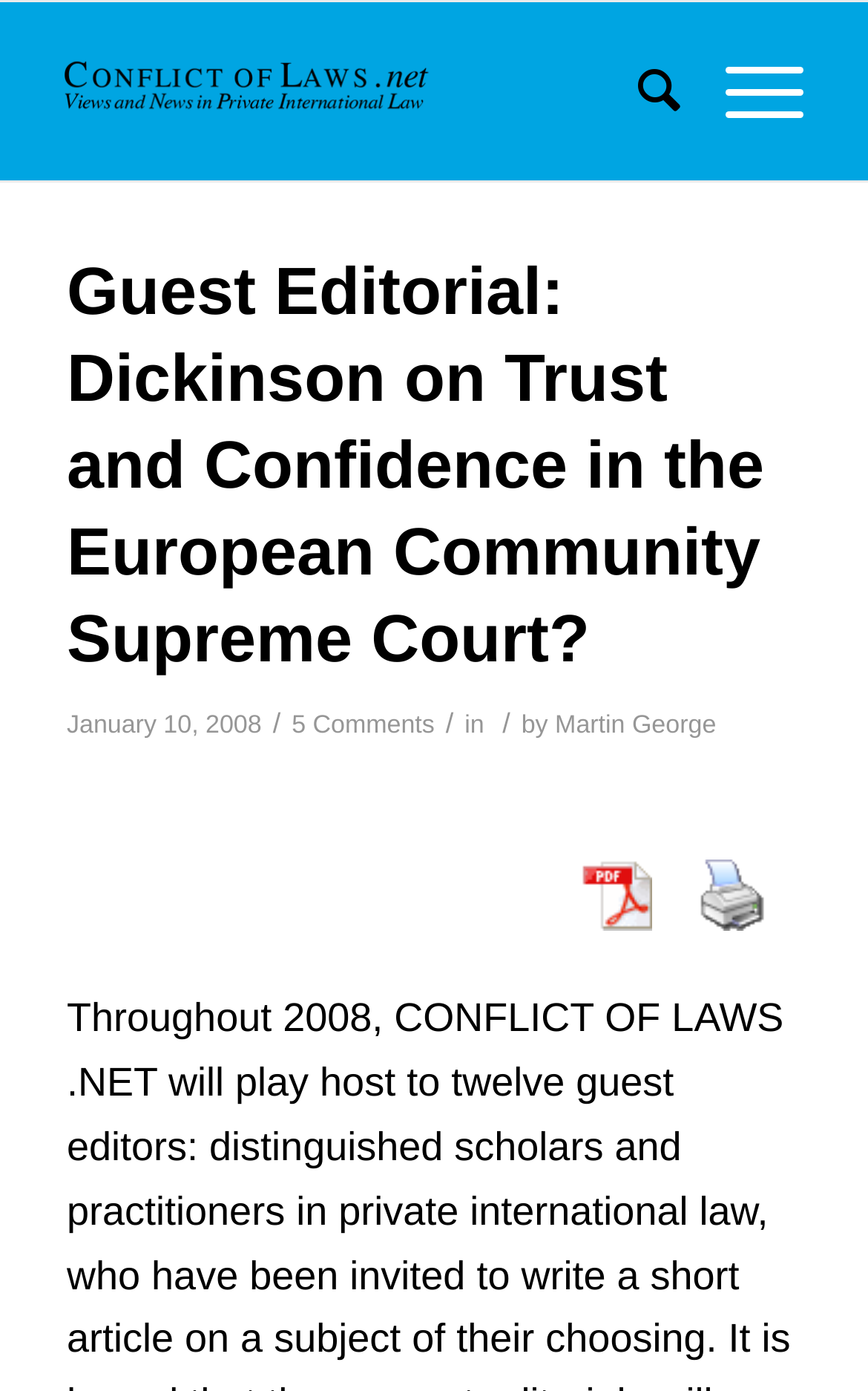What is the date of the guest editorial?
Using the visual information, respond with a single word or phrase.

January 10, 2008